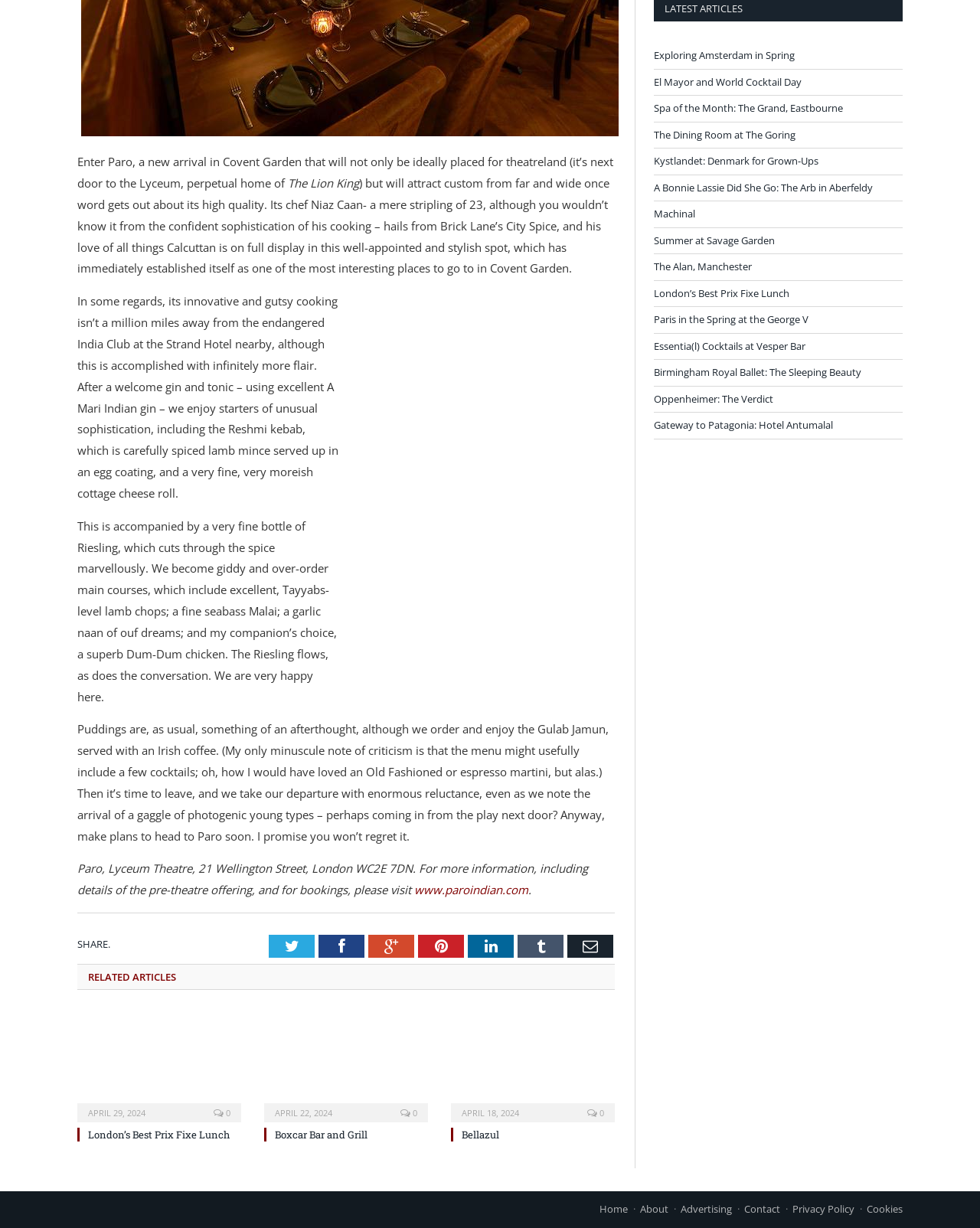Please locate the bounding box coordinates of the element that should be clicked to complete the given instruction: "Read related article 'London’s Best Prix Fixe Lunch'".

[0.079, 0.824, 0.246, 0.93]